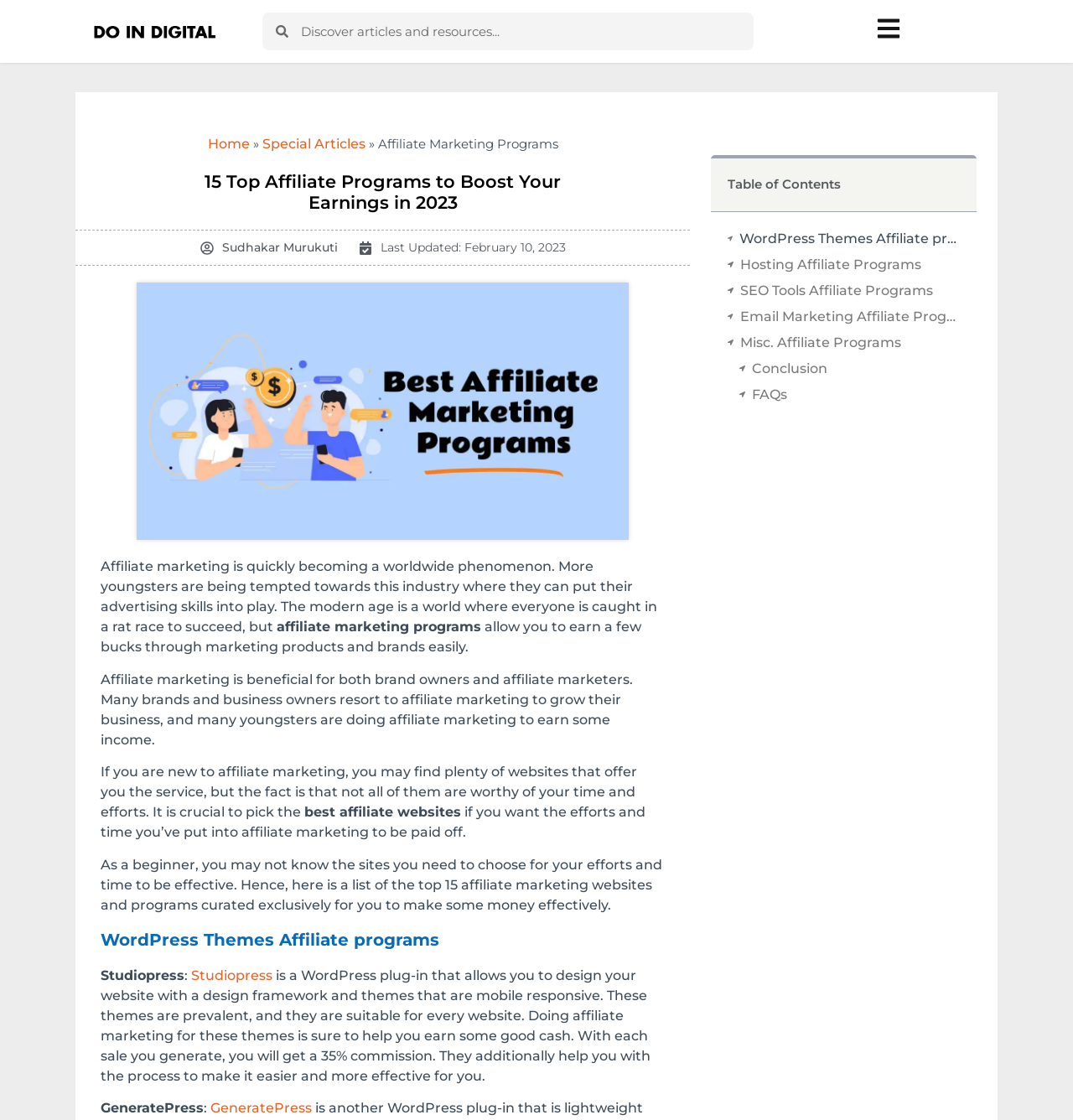Locate the primary headline on the webpage and provide its text.

15 Top Affiliate Programs to Boost Your Earnings in 2023